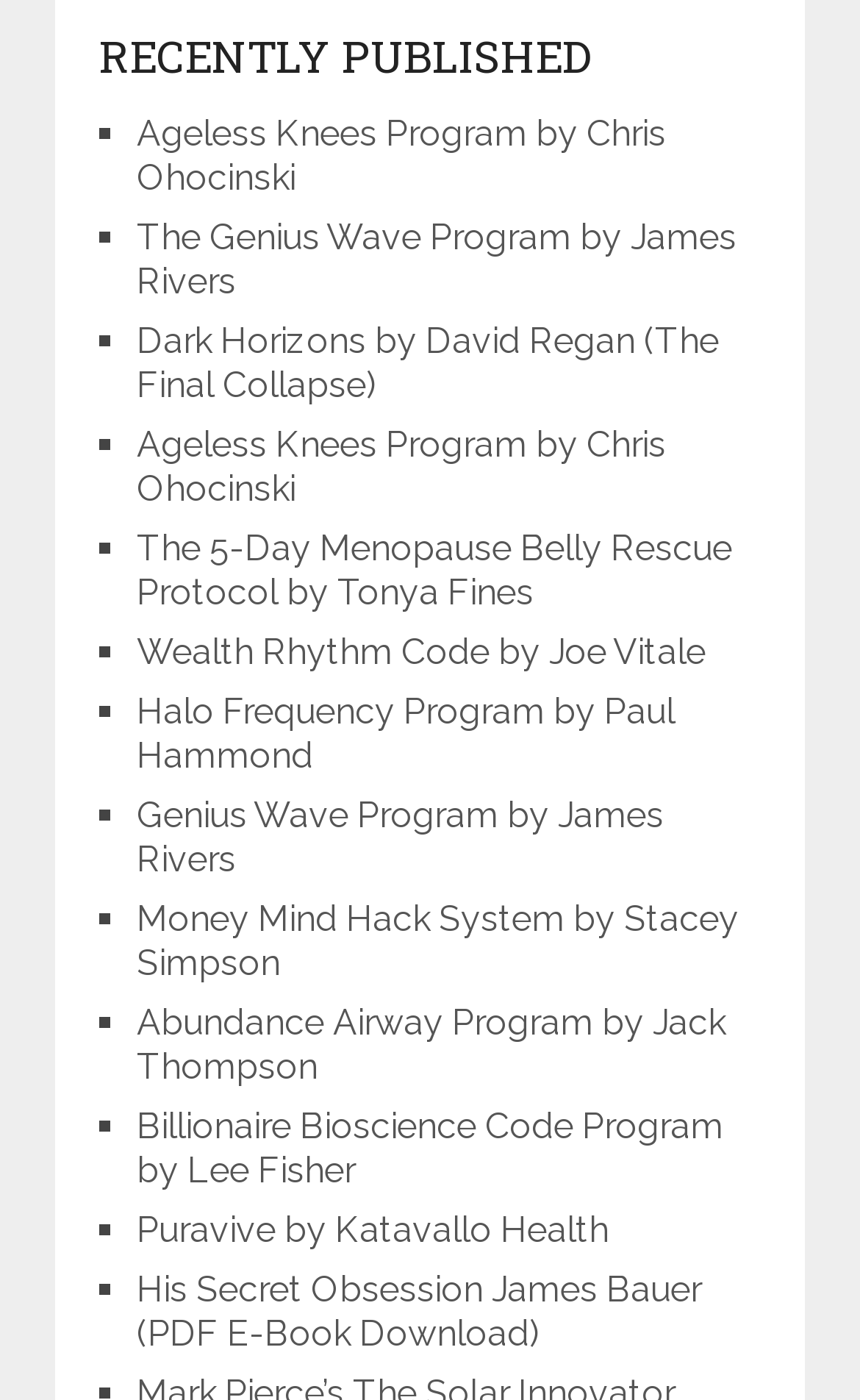Indicate the bounding box coordinates of the element that must be clicked to execute the instruction: "Learn about Wealth Rhythm Code by Joe Vitale". The coordinates should be given as four float numbers between 0 and 1, i.e., [left, top, right, bottom].

[0.159, 0.451, 0.82, 0.481]